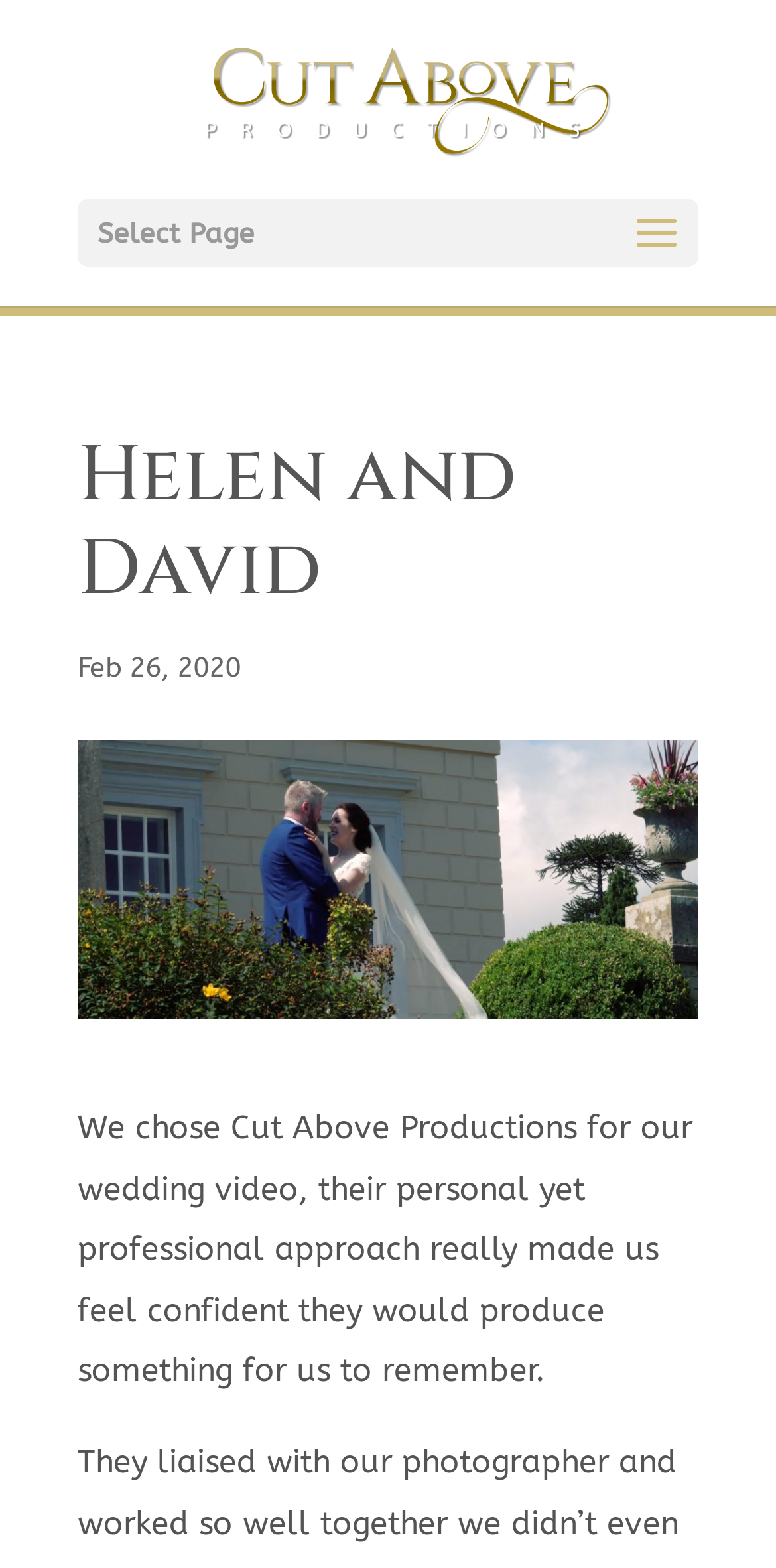Please identify the primary heading of the webpage and give its text content.

Helen and David